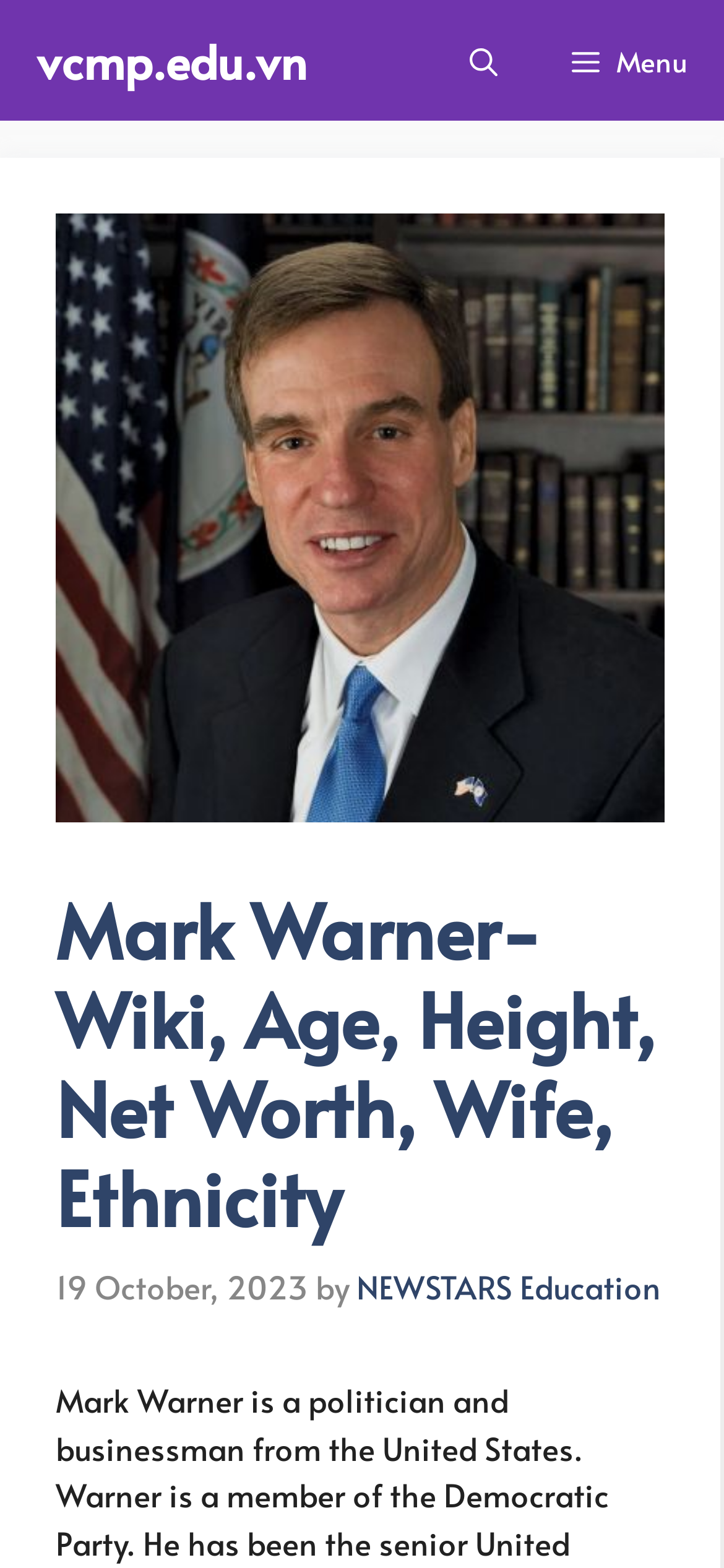Answer the question with a brief word or phrase:
What is the name of the education entity mentioned?

NEWSTARS Education